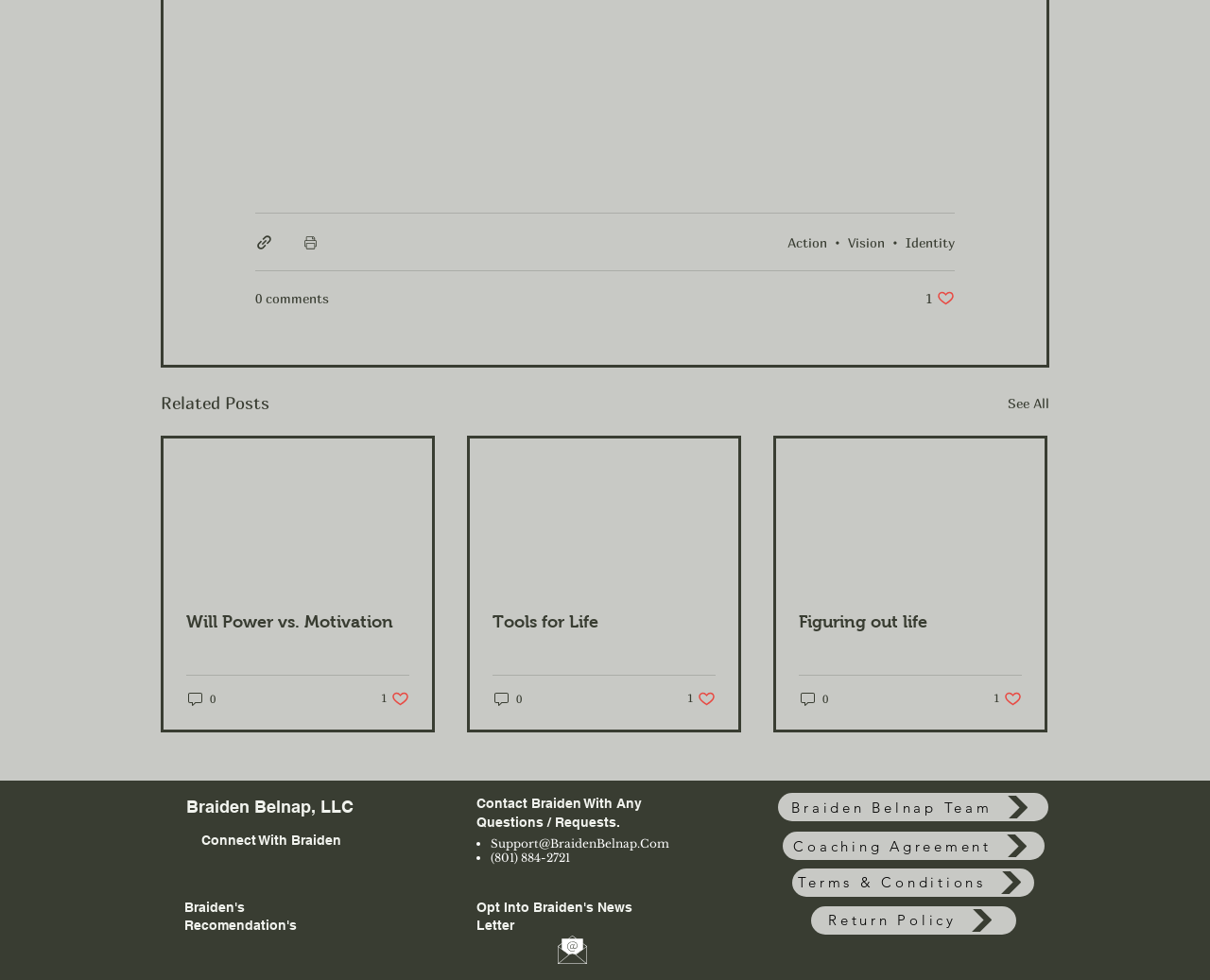What is the name of the website owner?
Based on the screenshot, provide a one-word or short-phrase response.

Braiden Belnap